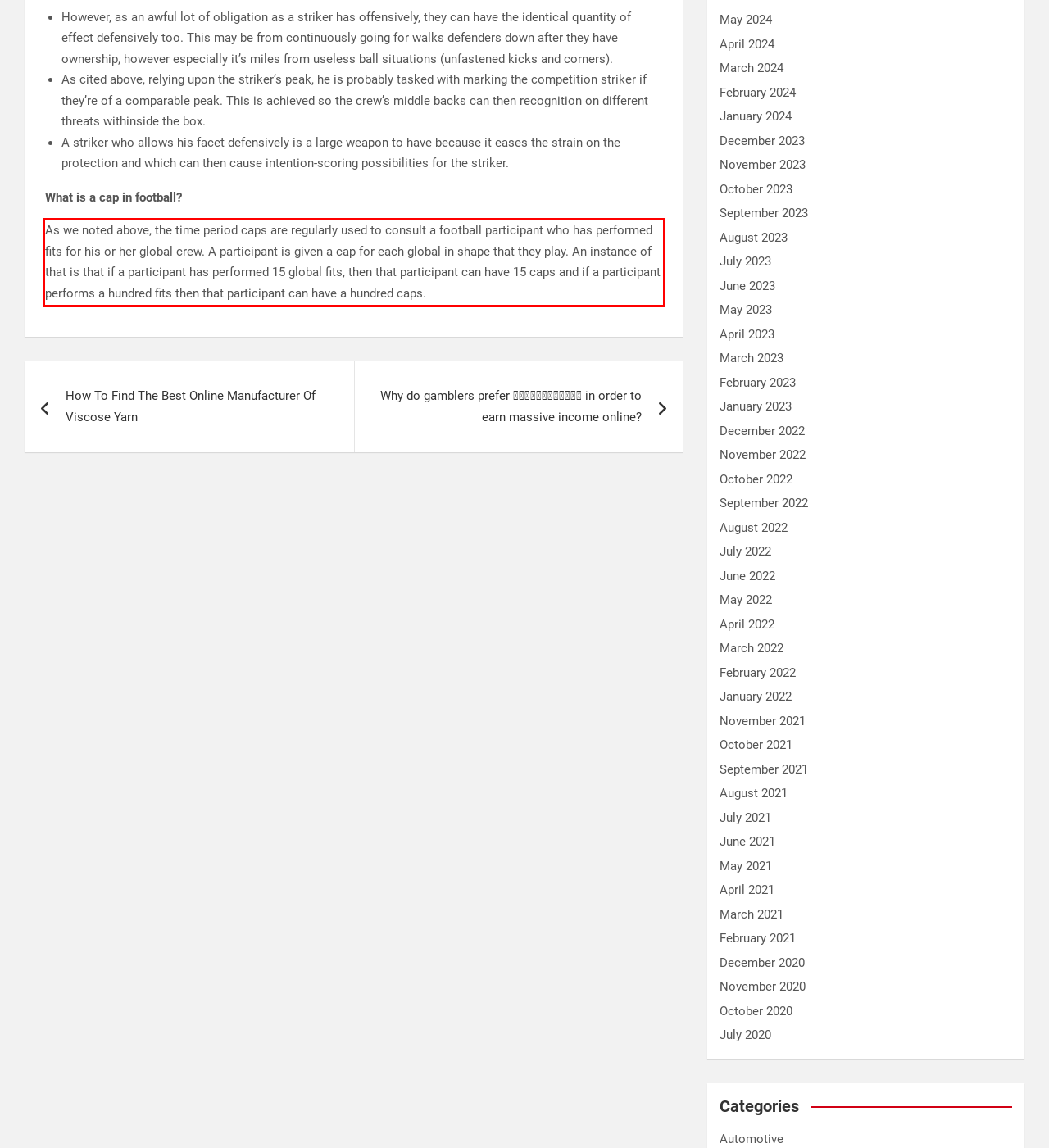Please examine the webpage screenshot and extract the text within the red bounding box using OCR.

As we noted above, the time period caps are regularly used to consult a football participant who has performed fits for his or her global crew. A participant is given a cap for each global in shape that they play. An instance of that is that if a participant has performed 15 global fits, then that participant can have 15 caps and if a participant performs a hundred fits then that participant can have a hundred caps.